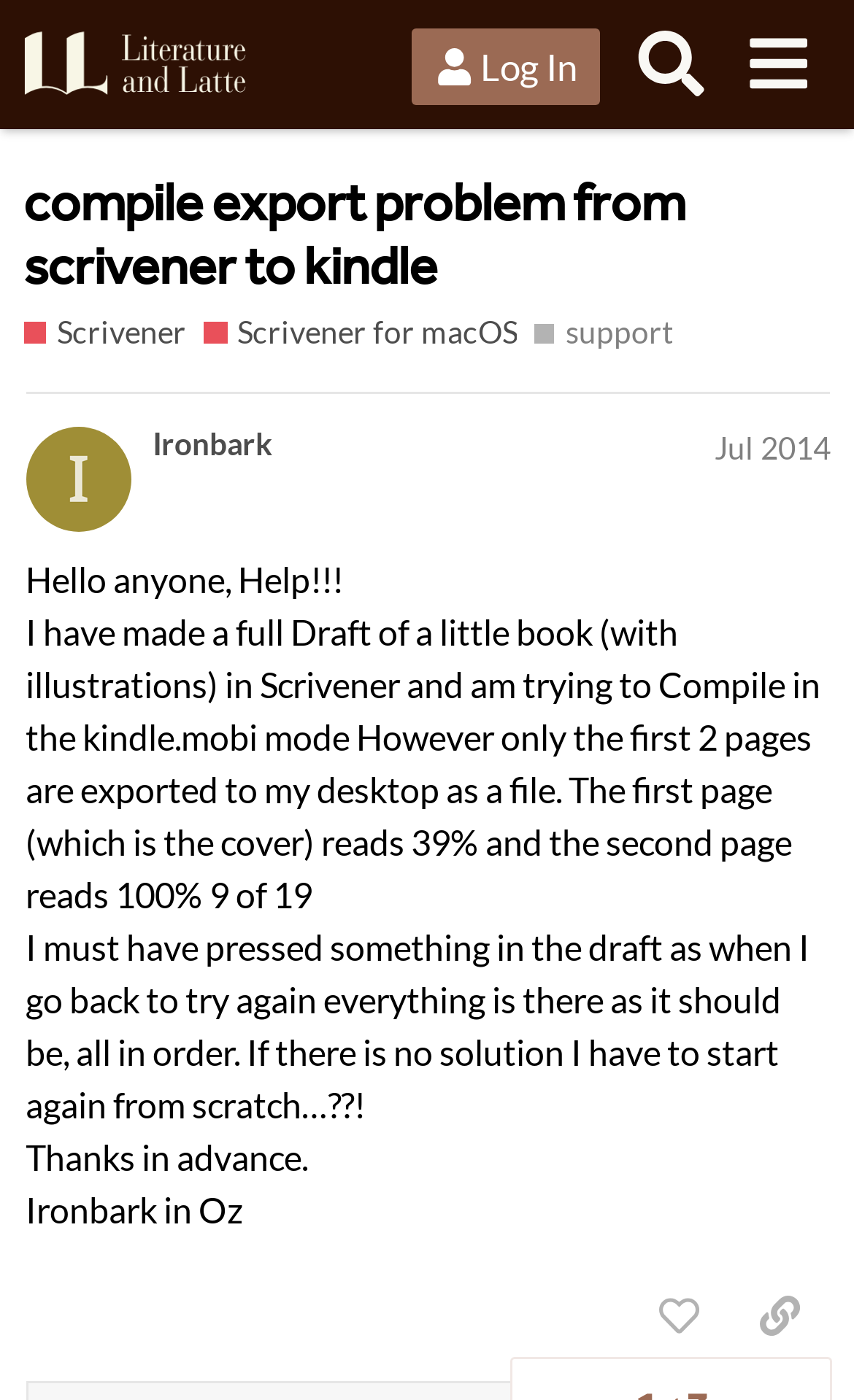What is the user's problem with compiling a book in Scrivener?
Provide a thorough and detailed answer to the question.

The user is having trouble compiling a book in Scrivener, specifically that only the first two pages are being exported to their desktop as a file, despite having a full draft with illustrations.